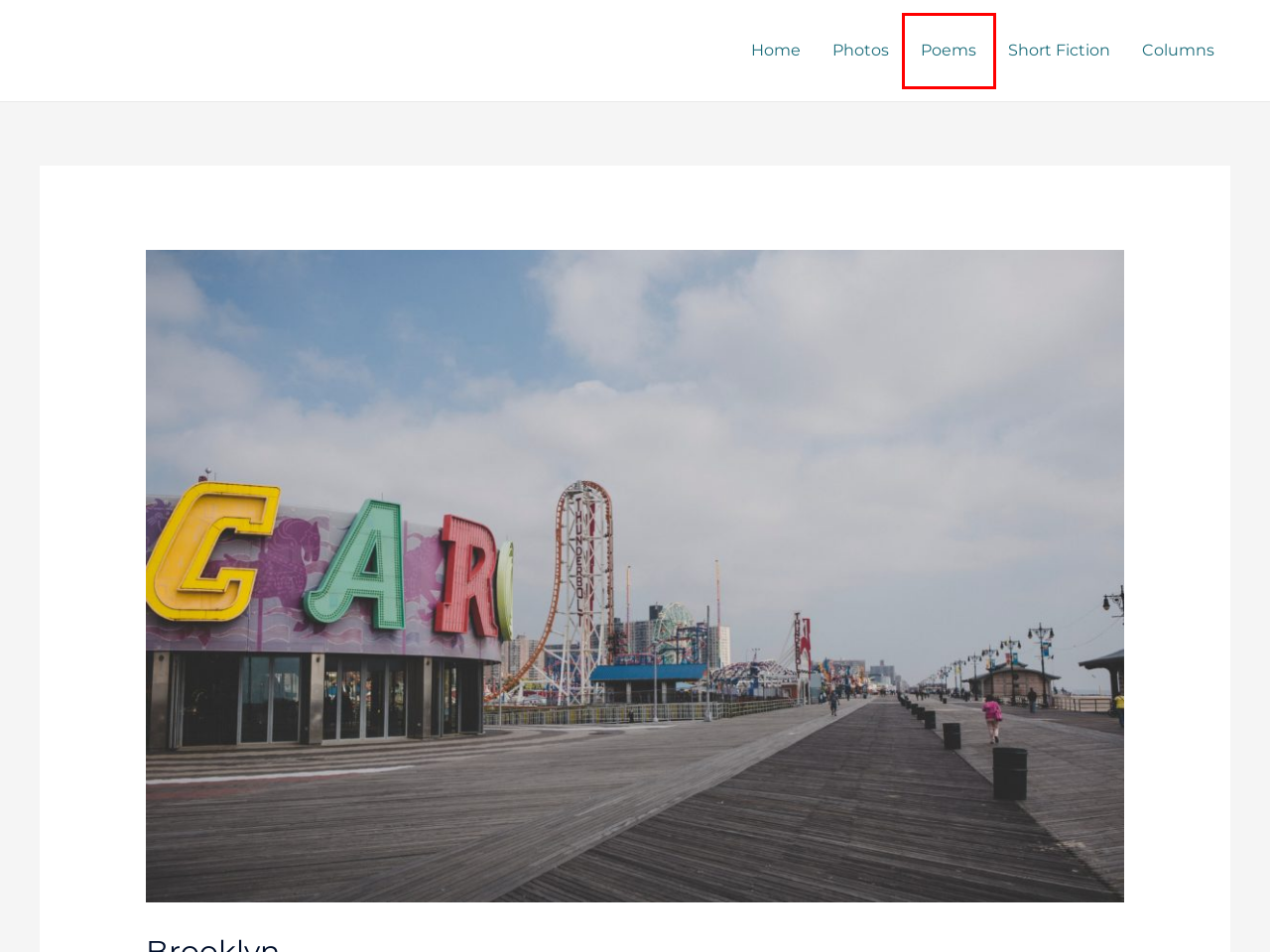Using the screenshot of a webpage with a red bounding box, pick the webpage description that most accurately represents the new webpage after the element inside the red box is clicked. Here are the candidates:
A. Poems – Dee Cohen
B. Dee Cohen – Poems & Photos
C. Columns – Dee Cohen
D. The Car Dealer’s Daughter – Dee Cohen
E. Atlantic Ocean Brooklyn Pictures | Download Free Images on Unsplash
F. Short Fiction – Dee Cohen
G. Photos – Dee Cohen
H. Mathematics – Dee Cohen

A